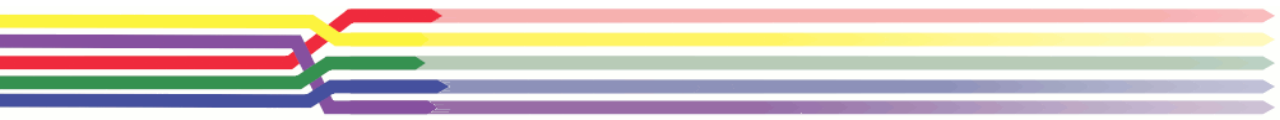What is the focus of the related research update?
With the help of the image, please provide a detailed response to the question.

The related research update focuses on promoting safe driving practices after experiencing concussions, which is an important aspect of the organization's mission to raise awareness and provide resources for those impacted by brain injuries and concussions.